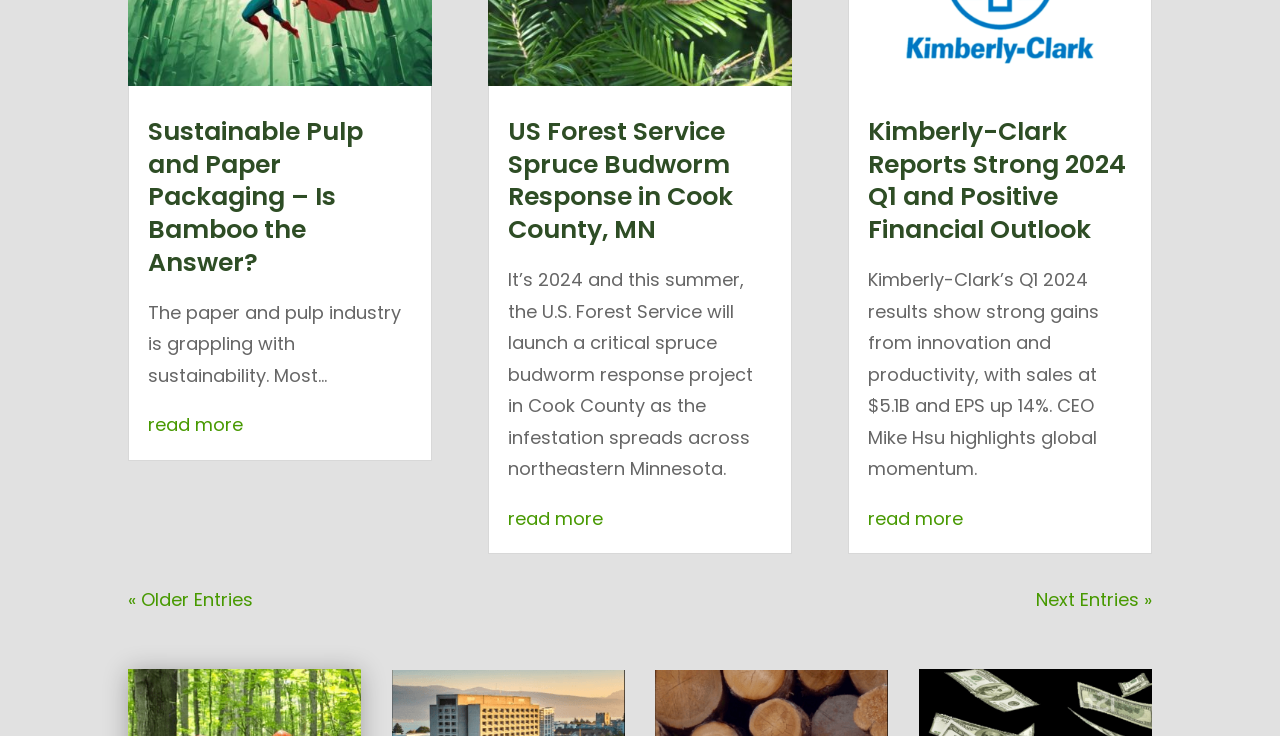Identify the bounding box of the HTML element described as: "read more".

[0.678, 0.687, 0.752, 0.721]